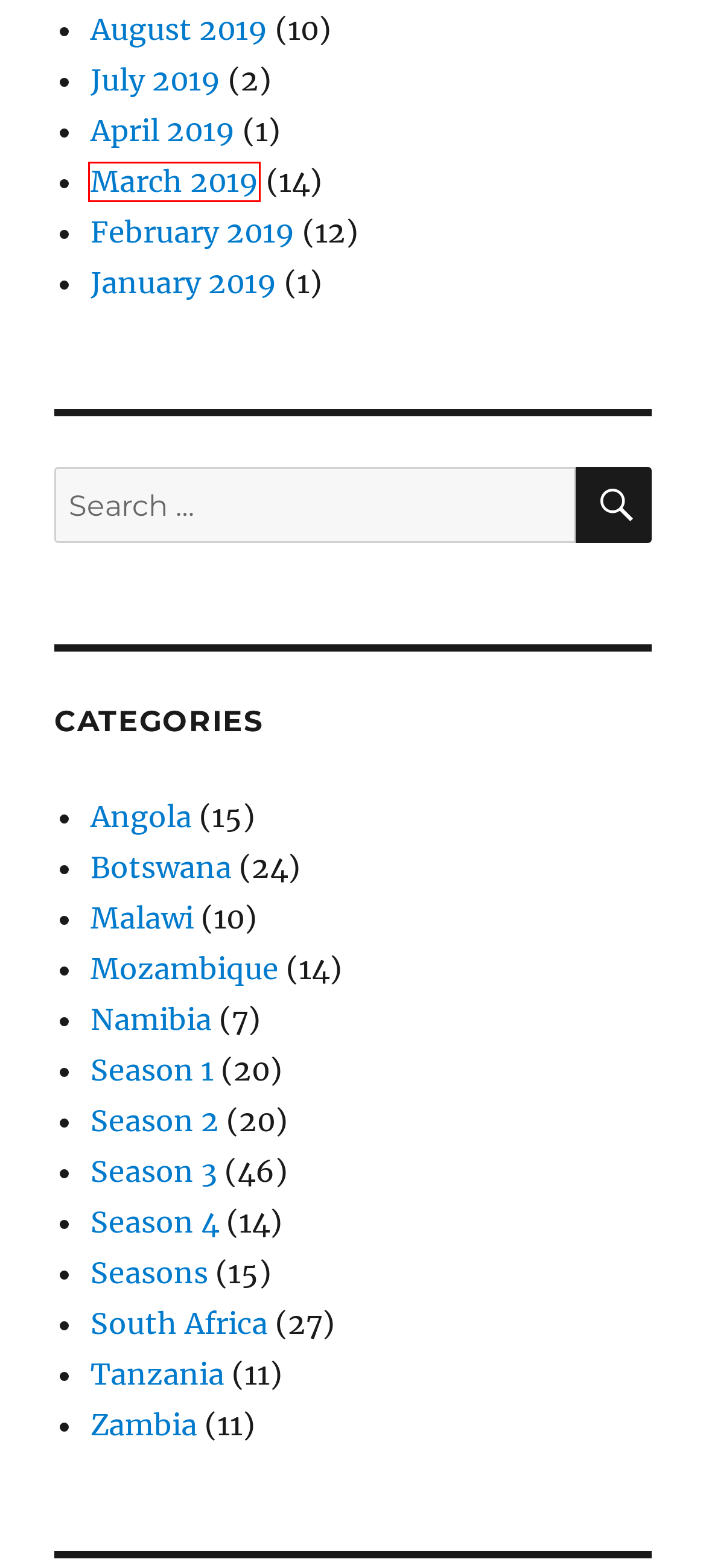Review the screenshot of a webpage that includes a red bounding box. Choose the webpage description that best matches the new webpage displayed after clicking the element within the bounding box. Here are the candidates:
A. March 2019 – Clancy Abroad
B. January 2019 – Clancy Abroad
C. April 2019 – Clancy Abroad
D. Angola – Clancy Abroad
E. February 2019 – Clancy Abroad
F. Namibia – Clancy Abroad
G. Malawi – Clancy Abroad
H. Seasons – Clancy Abroad

A